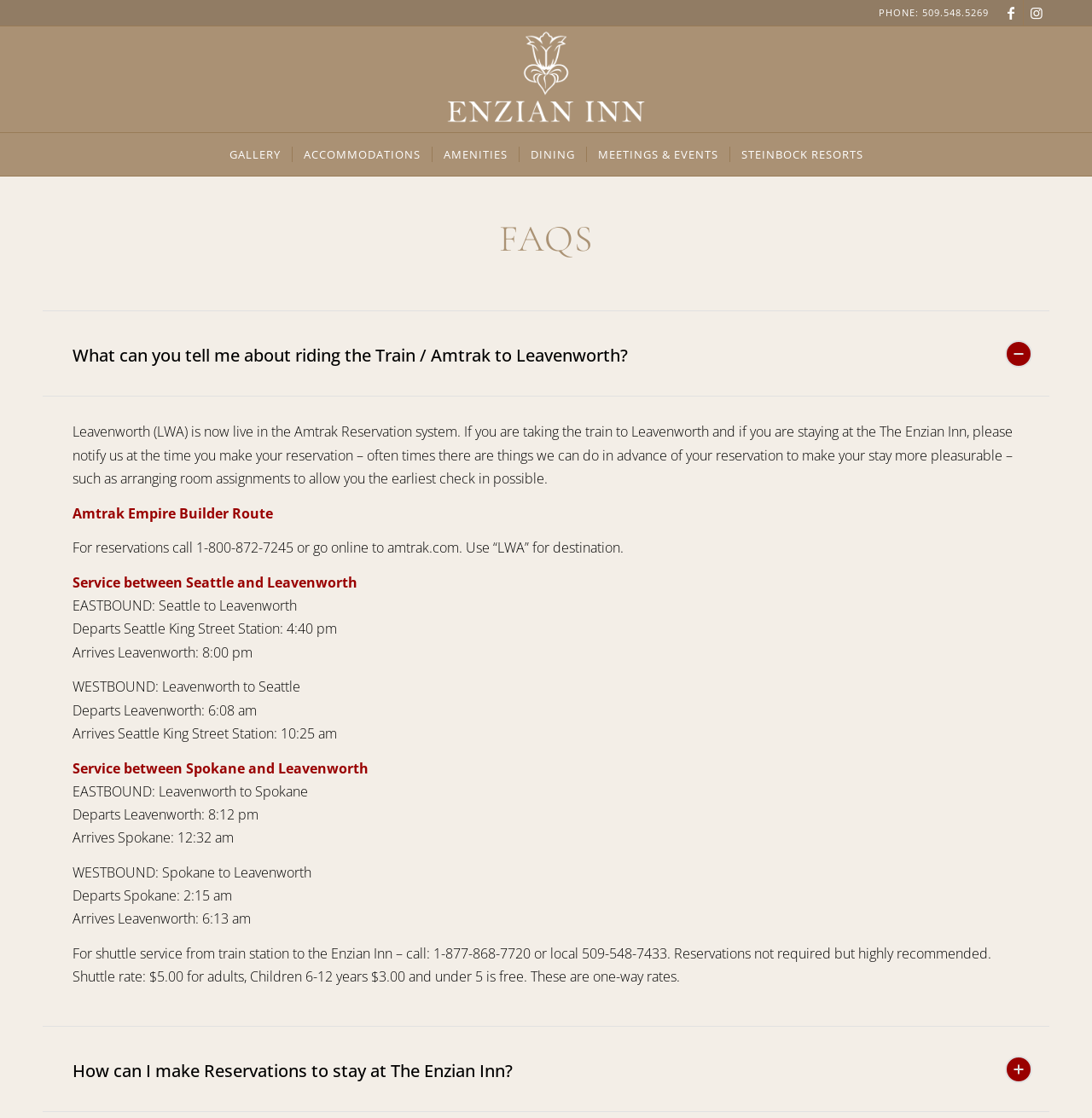Provide a brief response in the form of a single word or phrase:
What is the phone number of Enzian Inn?

509.548.5269